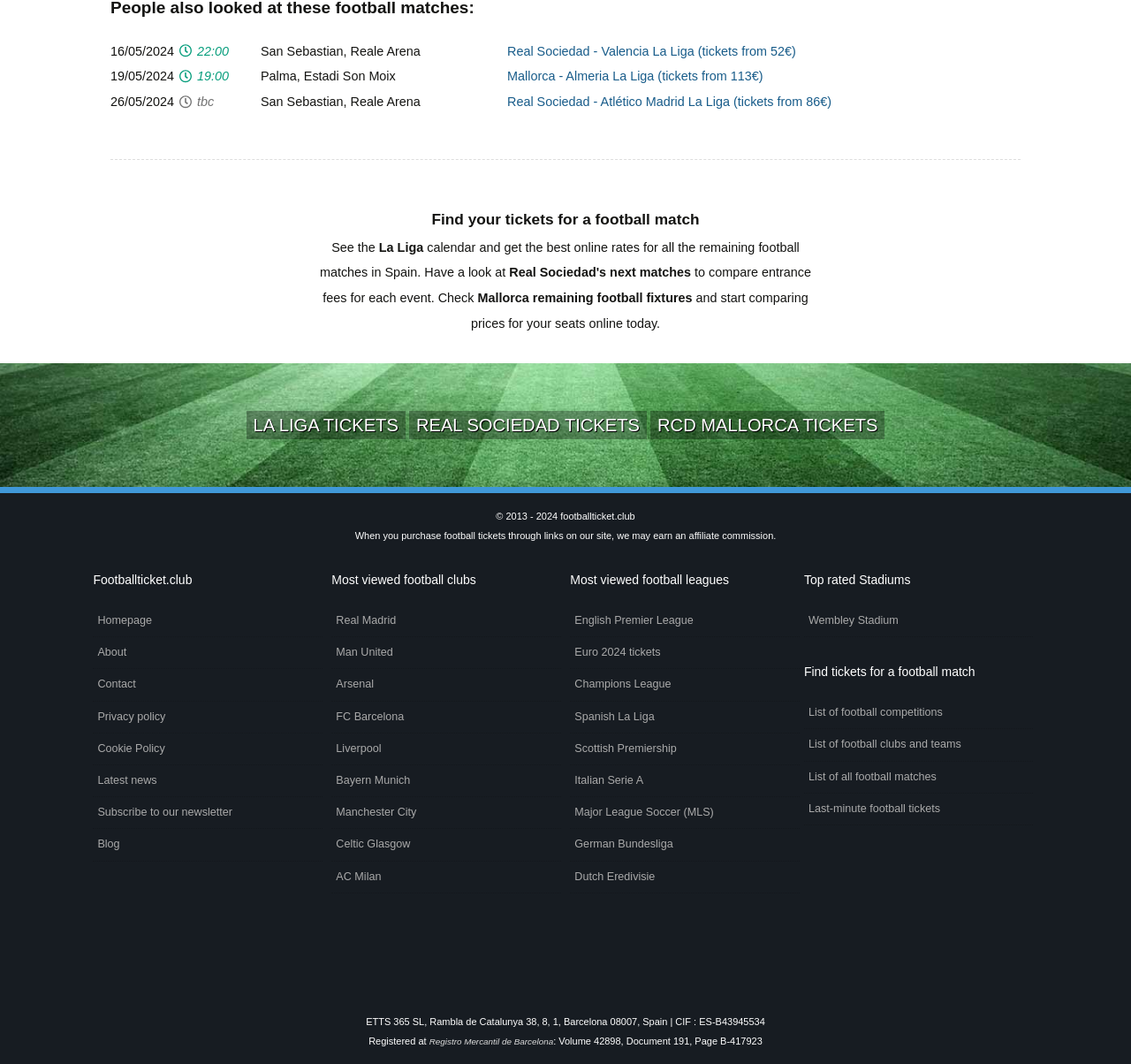Please respond to the question with a concise word or phrase:
What is the earliest match date?

16/05/2024